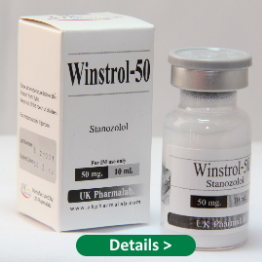What is the name of the company promoting the product?
Using the visual information, answer the question in a single word or phrase.

UK Pharmaceuticals